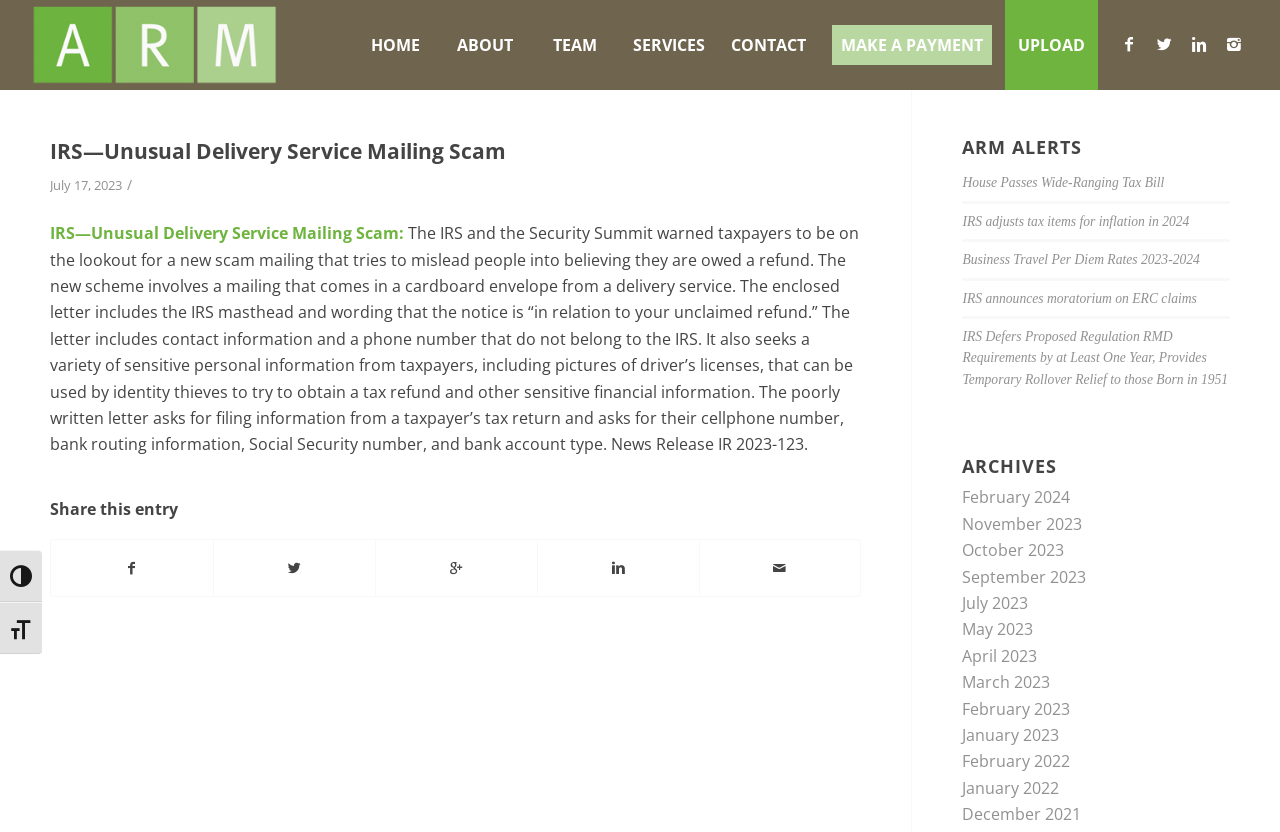Please give a one-word or short phrase response to the following question: 
What is the purpose of the 'ARCHIVES' section?

To display archived articles